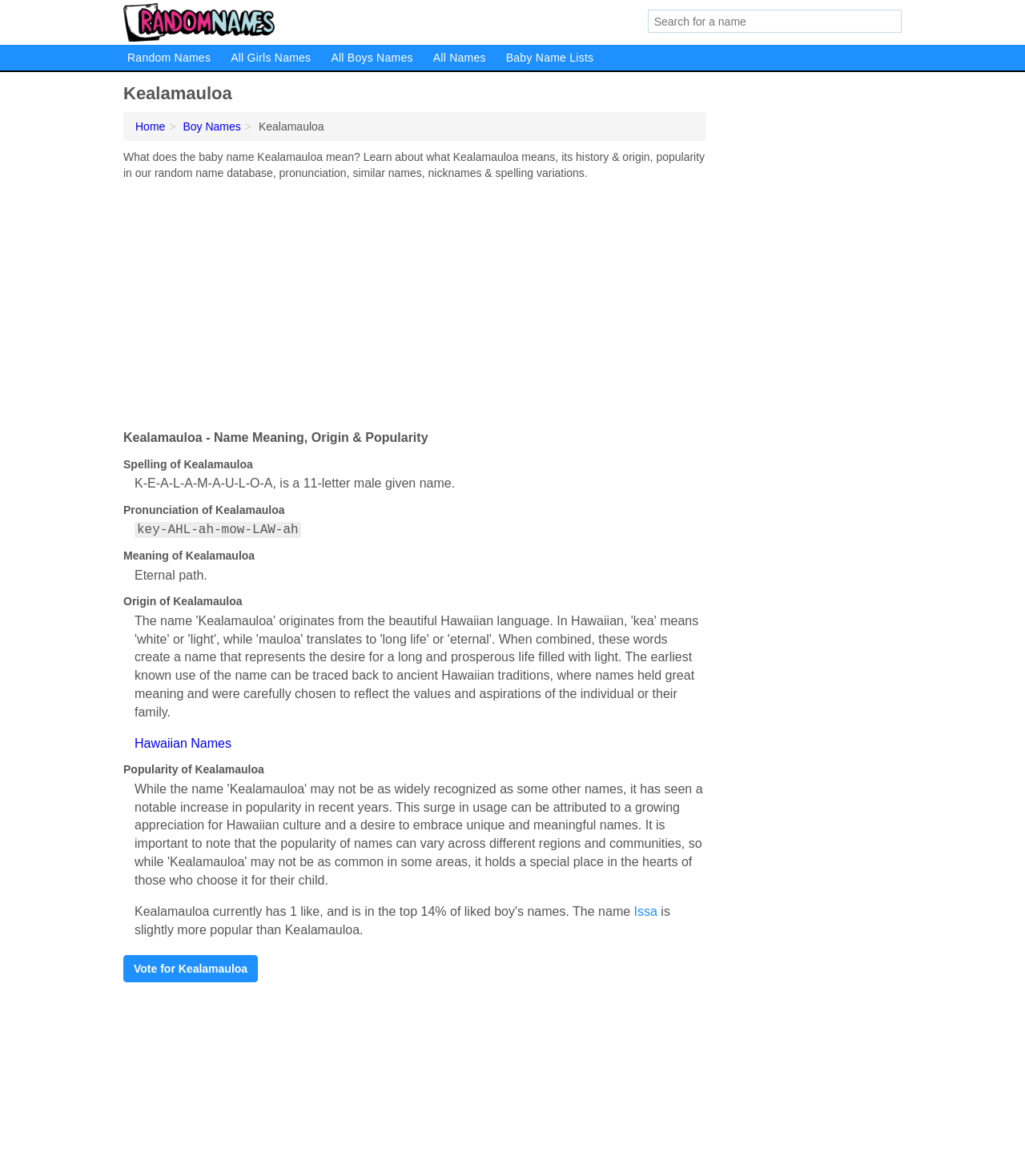How many letters are in the name Kealamauloa?
Answer the question with a single word or phrase derived from the image.

11